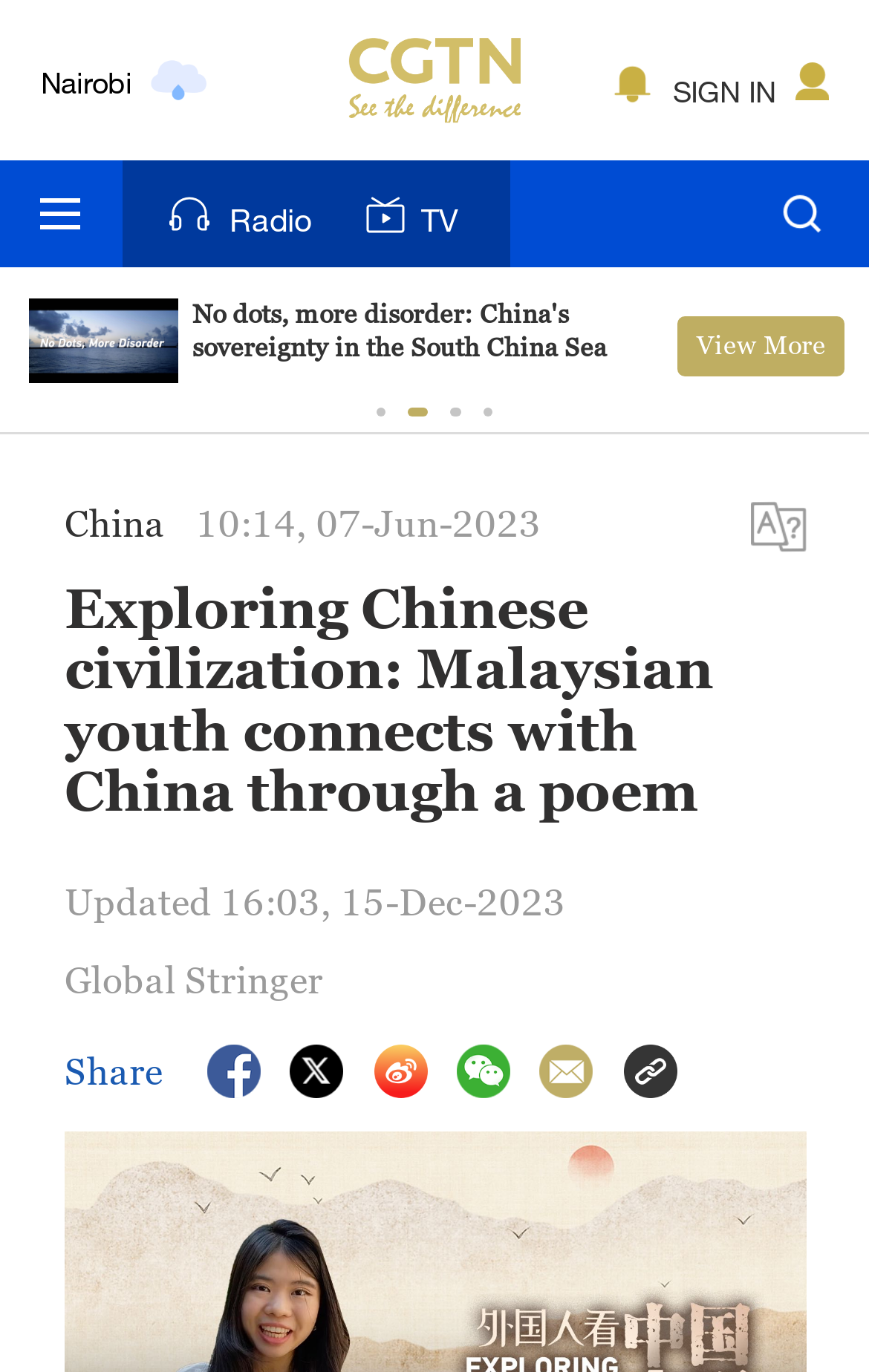Show the bounding box coordinates of the region that should be clicked to follow the instruction: "click the first travel option."

None